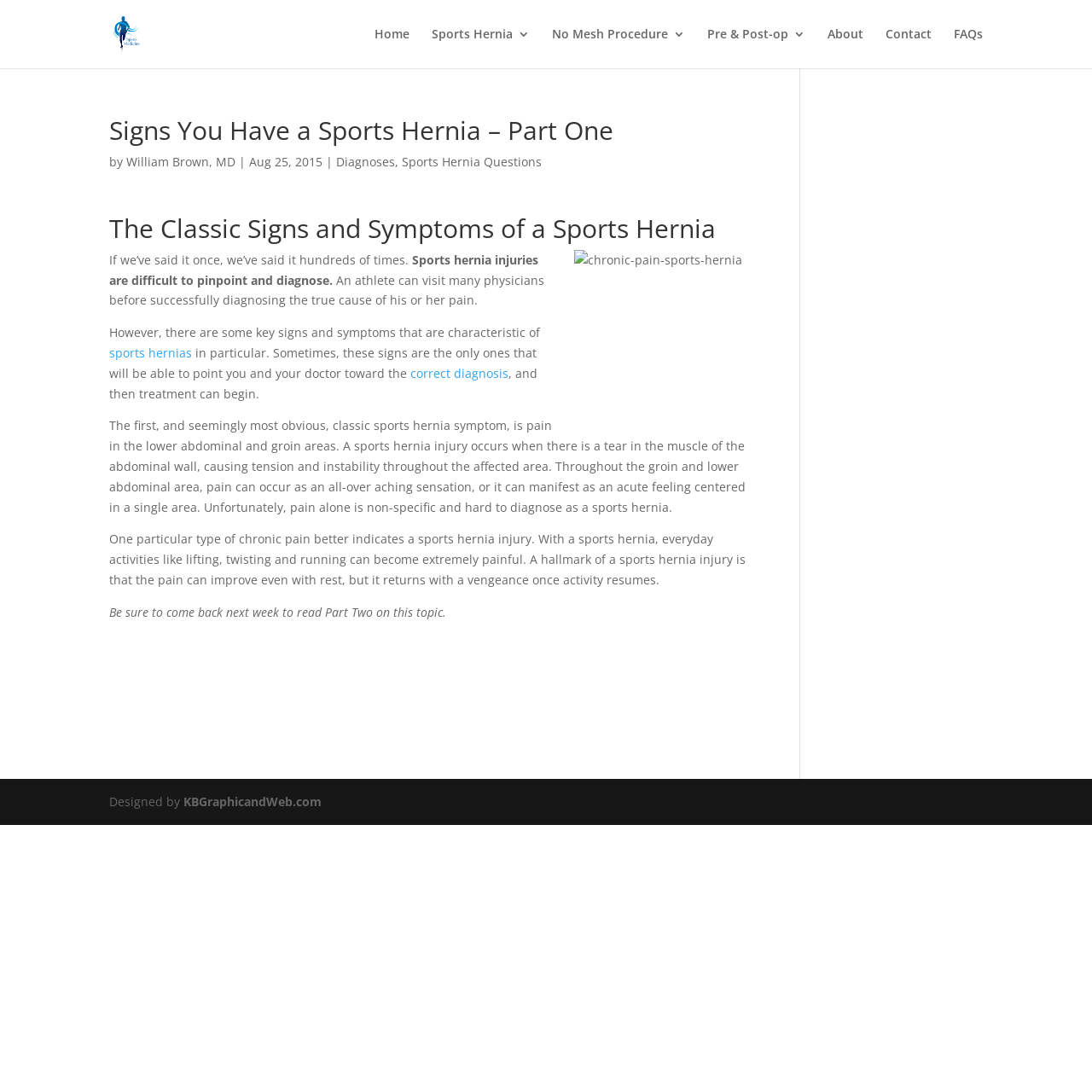Identify the bounding box coordinates for the element you need to click to achieve the following task: "Get answers to frequently asked questions". The coordinates must be four float values ranging from 0 to 1, formatted as [left, top, right, bottom].

[0.873, 0.026, 0.9, 0.062]